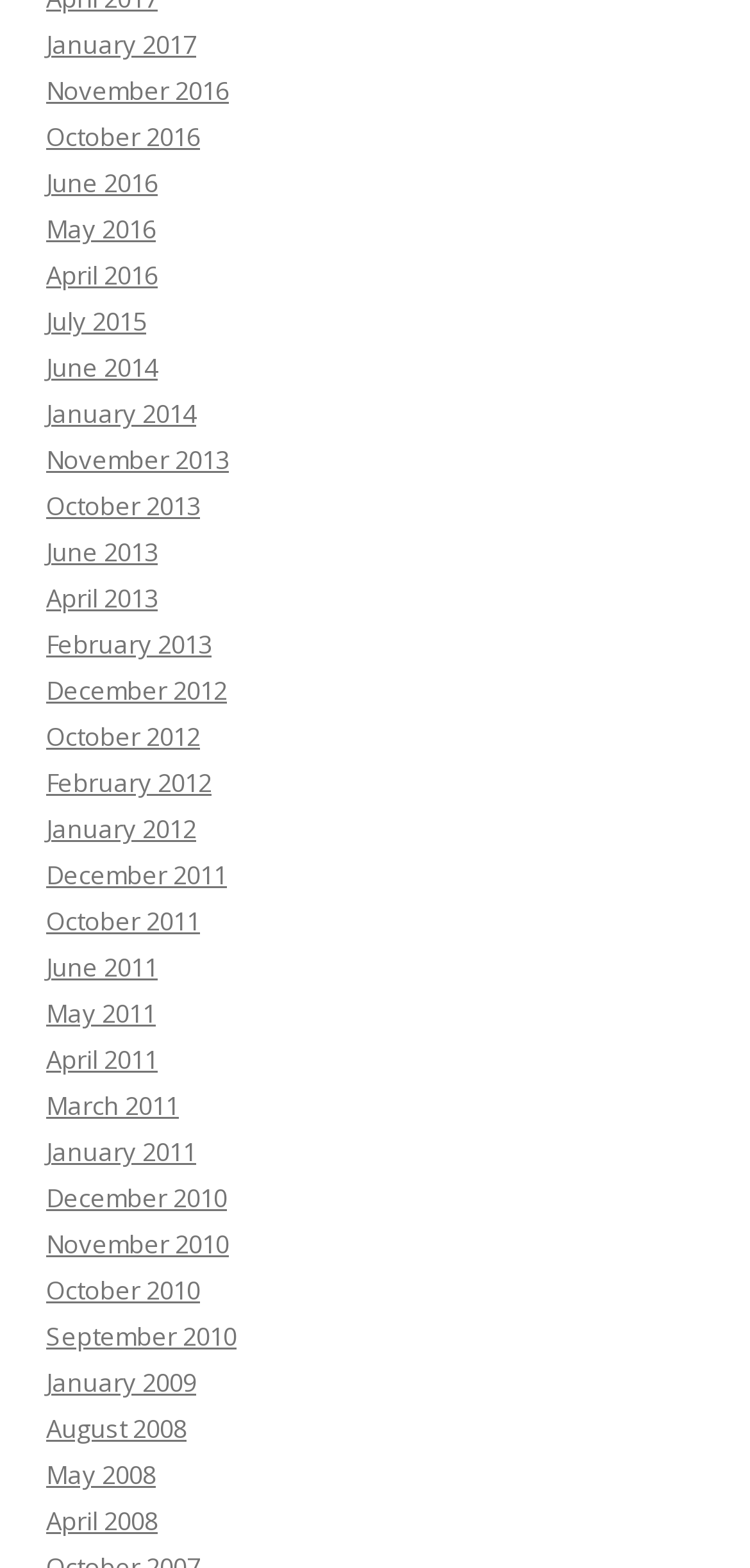Could you find the bounding box coordinates of the clickable area to complete this instruction: "Browse April 2011 archives"?

[0.062, 0.665, 0.21, 0.687]